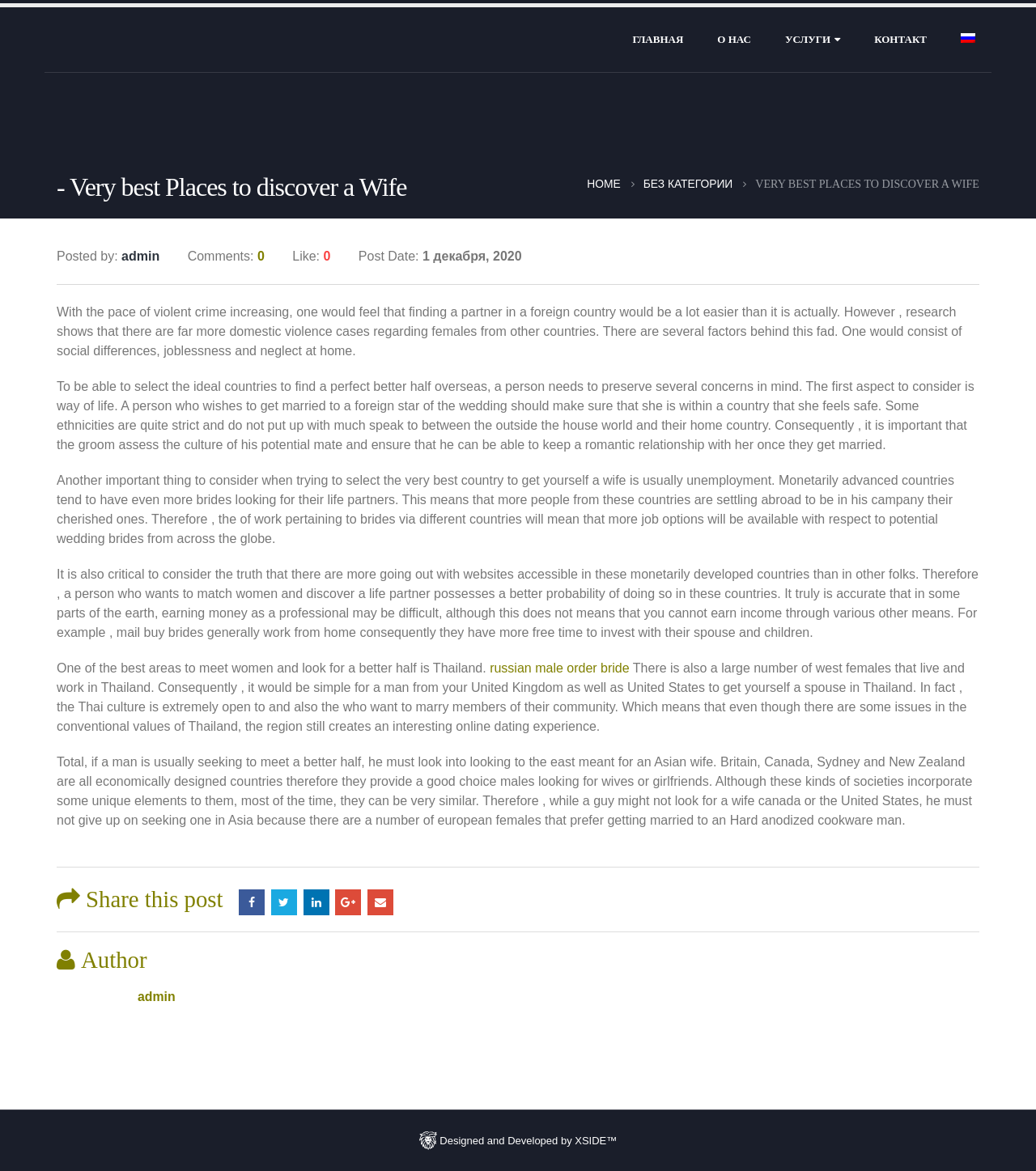Specify the bounding box coordinates for the region that must be clicked to perform the given instruction: "Fill in the 'Name' field".

None